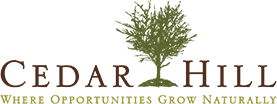Respond to the question below with a concise word or phrase:
What is the font color of the tagline?

Lighter green